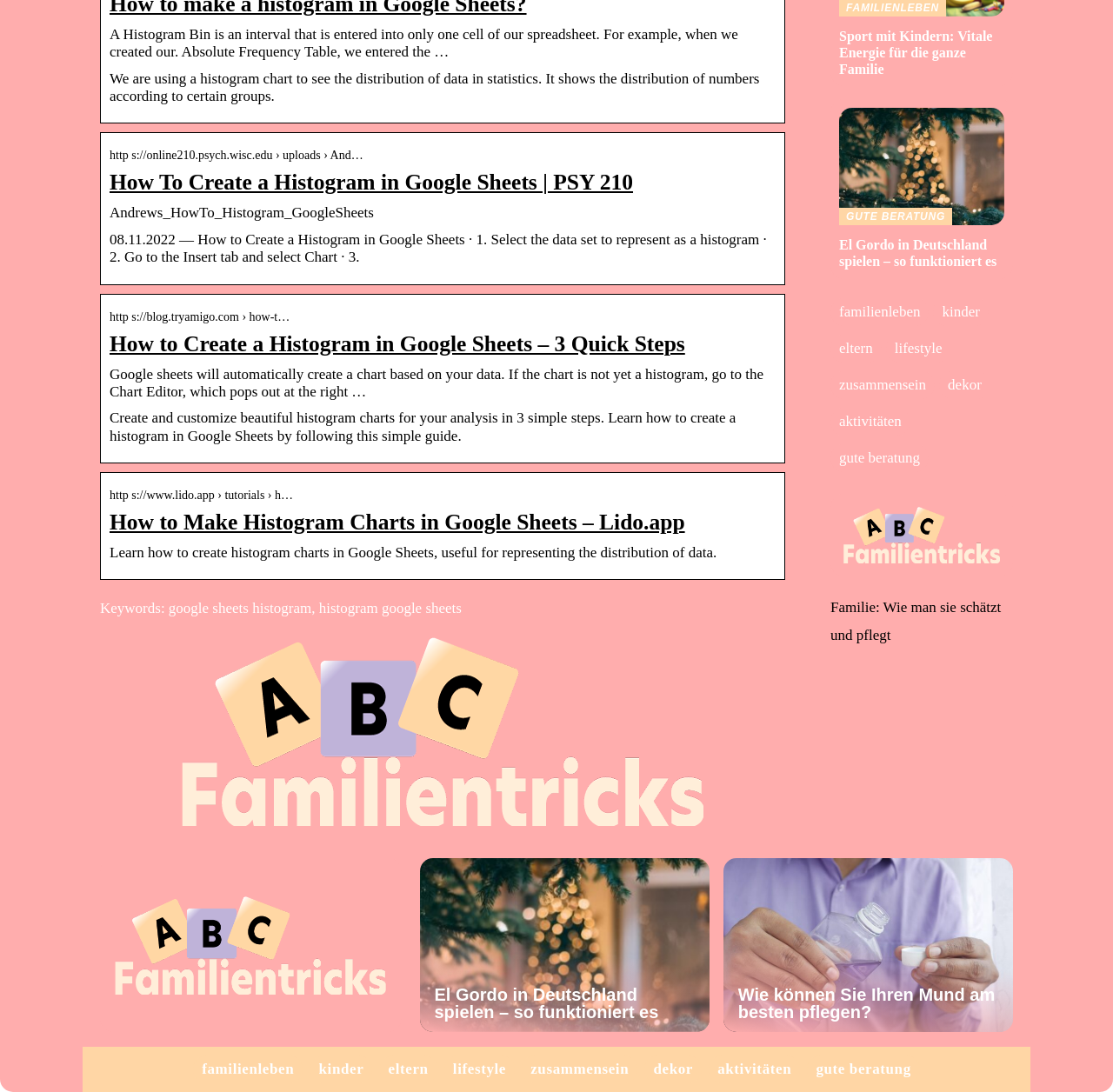Provide the bounding box coordinates, formatted as (top-left x, top-left y, bottom-right x, bottom-right y), with all values being floating point numbers between 0 and 1. Identify the bounding box of the UI element that matches the description: Gute Beratung

[0.733, 0.972, 0.819, 0.987]